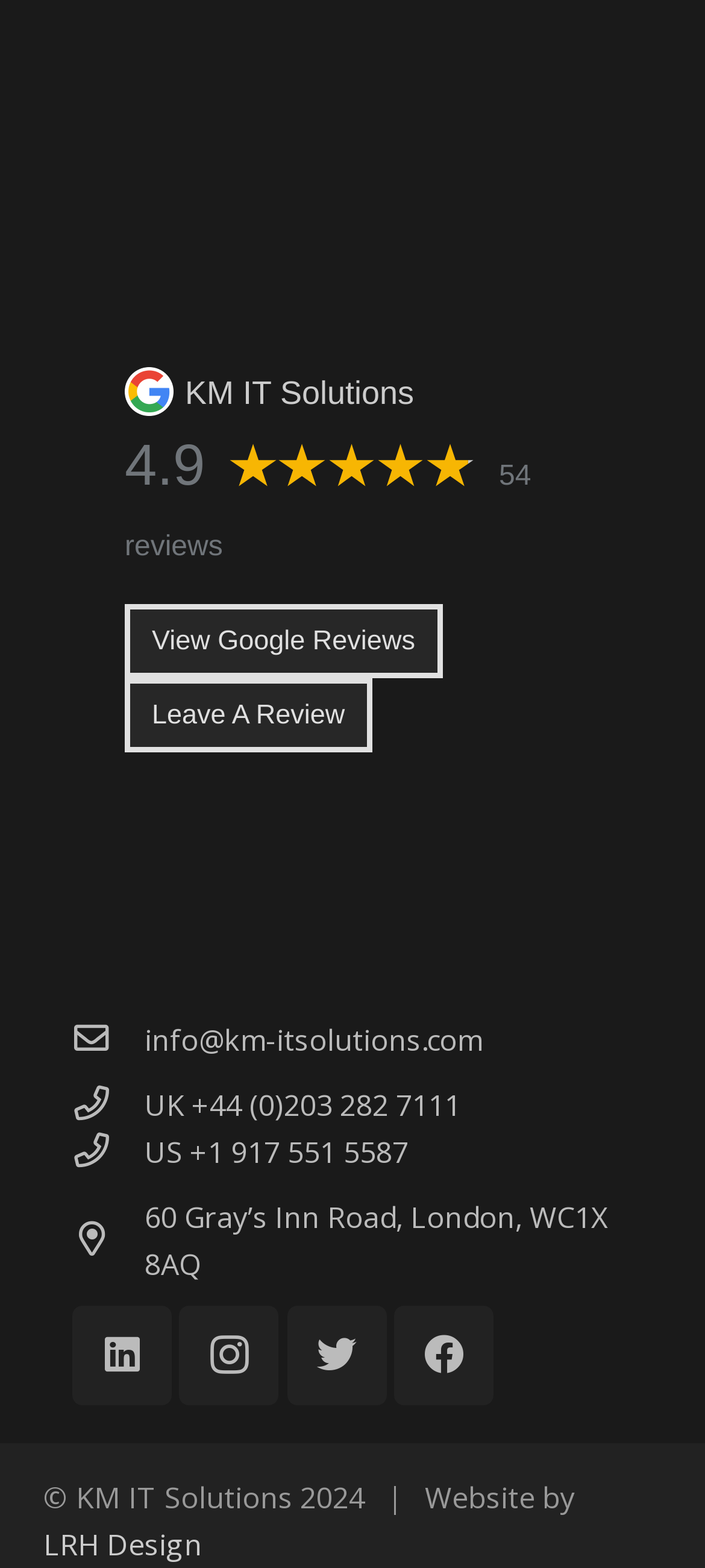Specify the bounding box coordinates for the region that must be clicked to perform the given instruction: "Visit LinkedIn page".

[0.103, 0.833, 0.244, 0.897]